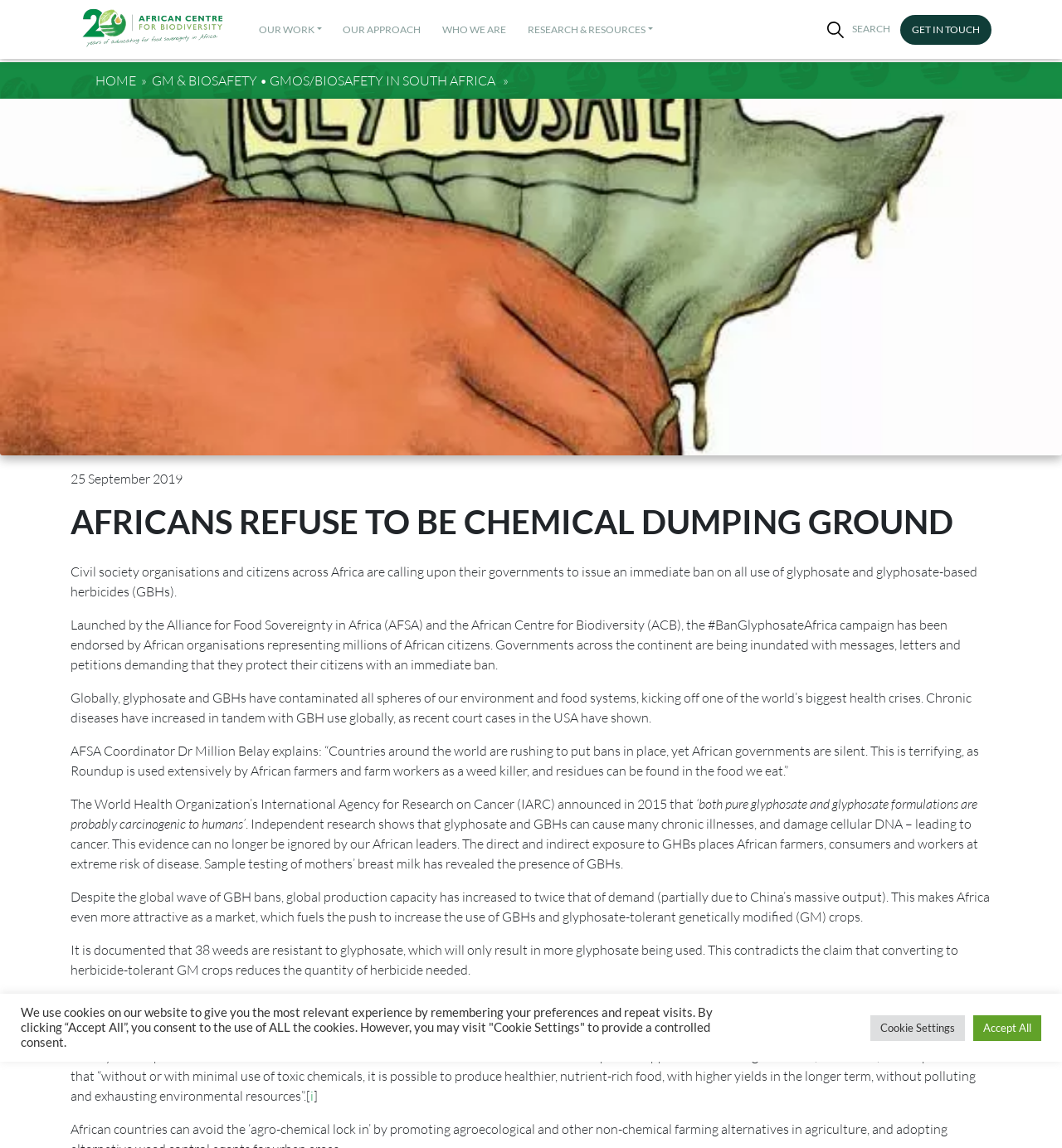What is the name of the organization whose coordinator is Dr Million Belay?
Using the image, provide a concise answer in one word or a short phrase.

AFSA